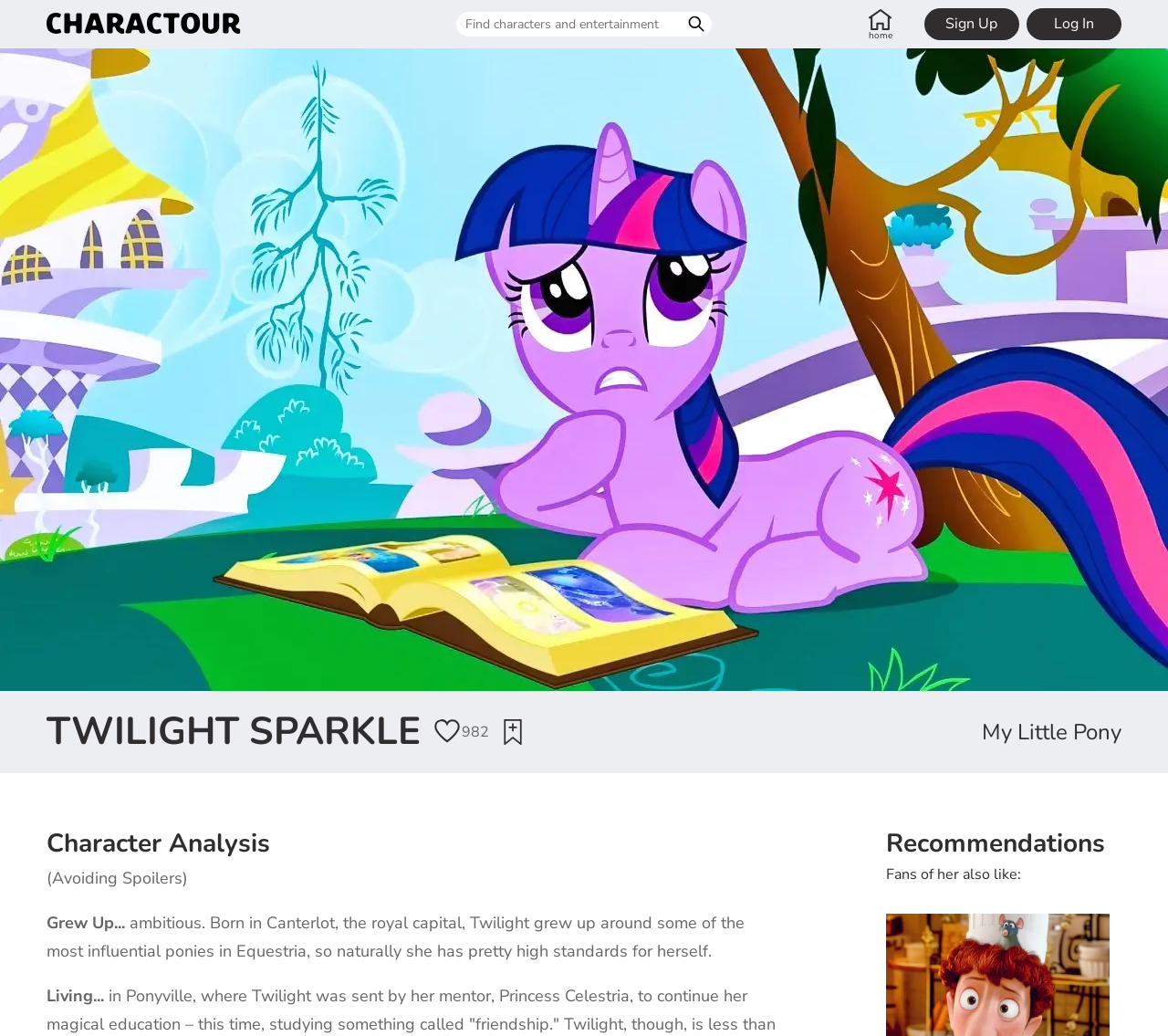Identify the coordinates of the bounding box for the element that must be clicked to accomplish the instruction: "Click on the Charactour link".

[0.04, 0.012, 0.246, 0.038]